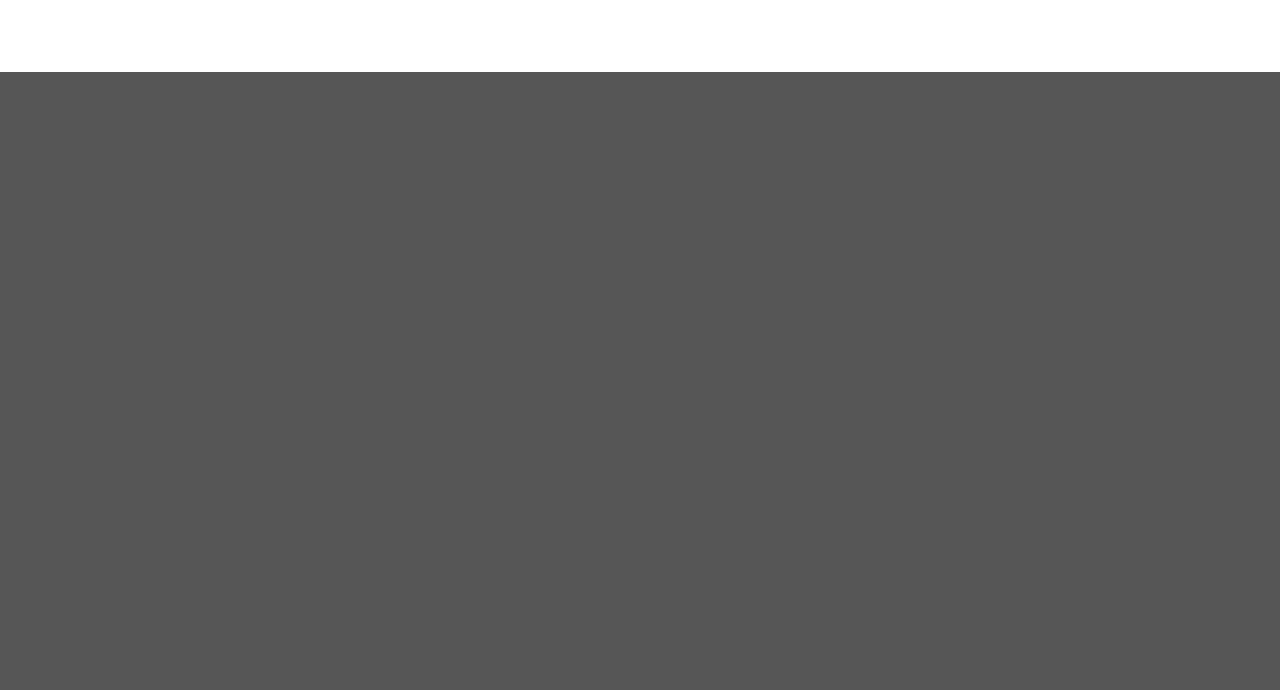Pinpoint the bounding box coordinates of the clickable area needed to execute the instruction: "Click on Hardwood flooring". The coordinates should be specified as four float numbers between 0 and 1, i.e., [left, top, right, bottom].

[0.078, 0.304, 0.271, 0.351]